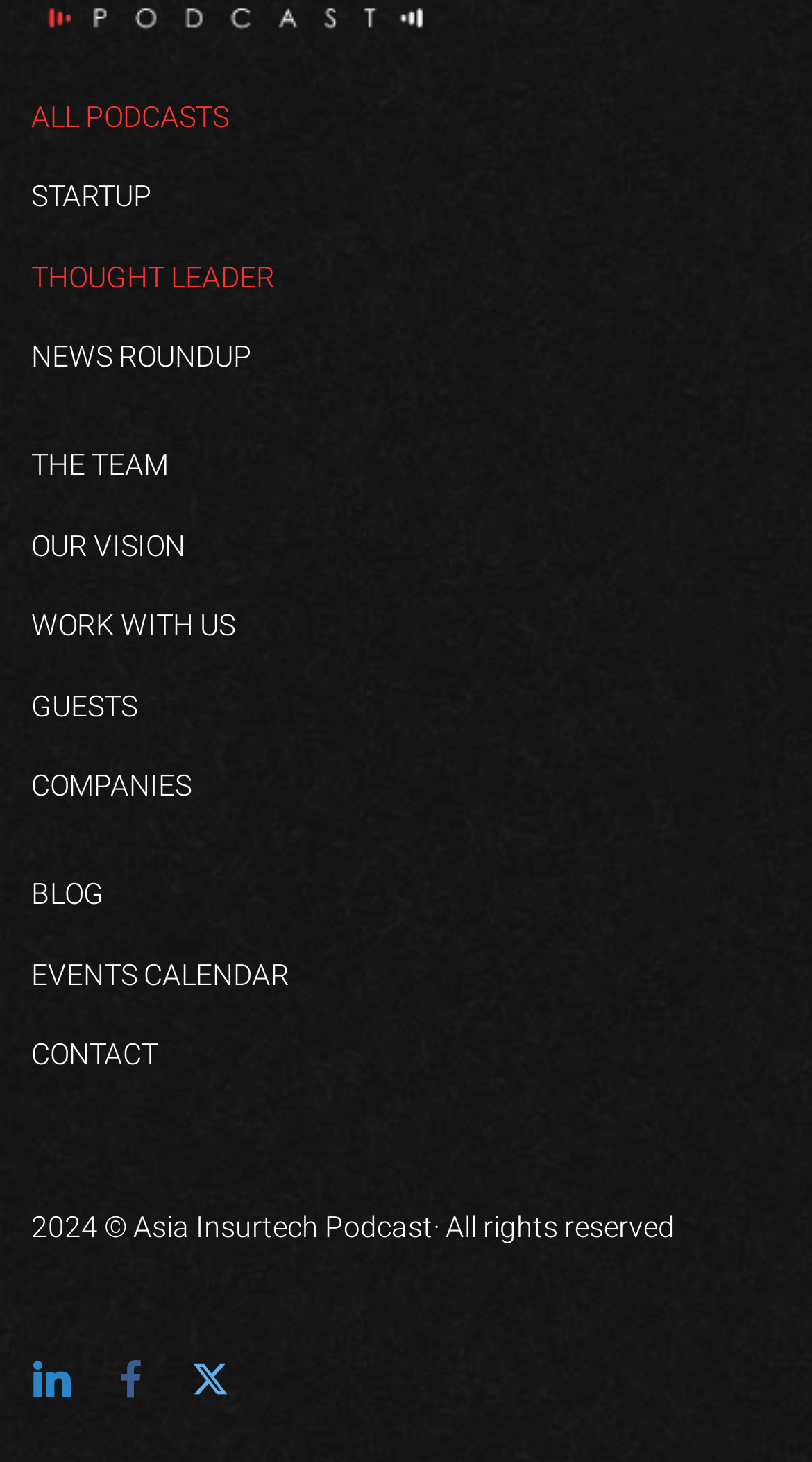Predict the bounding box coordinates of the area that should be clicked to accomplish the following instruction: "visit startup page". The bounding box coordinates should consist of four float numbers between 0 and 1, i.e., [left, top, right, bottom].

[0.038, 0.123, 0.187, 0.146]